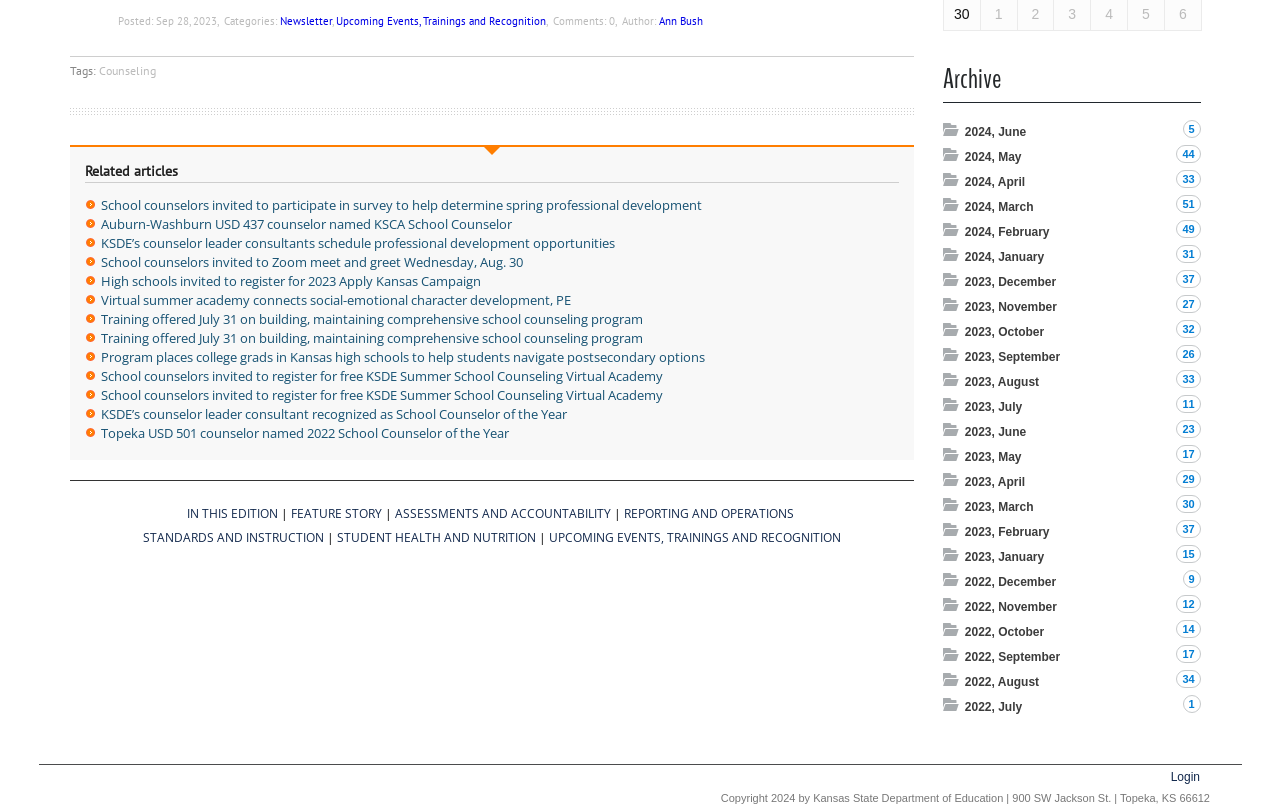Find the bounding box coordinates of the element I should click to carry out the following instruction: "Login to the system".

[0.904, 0.95, 0.945, 0.972]